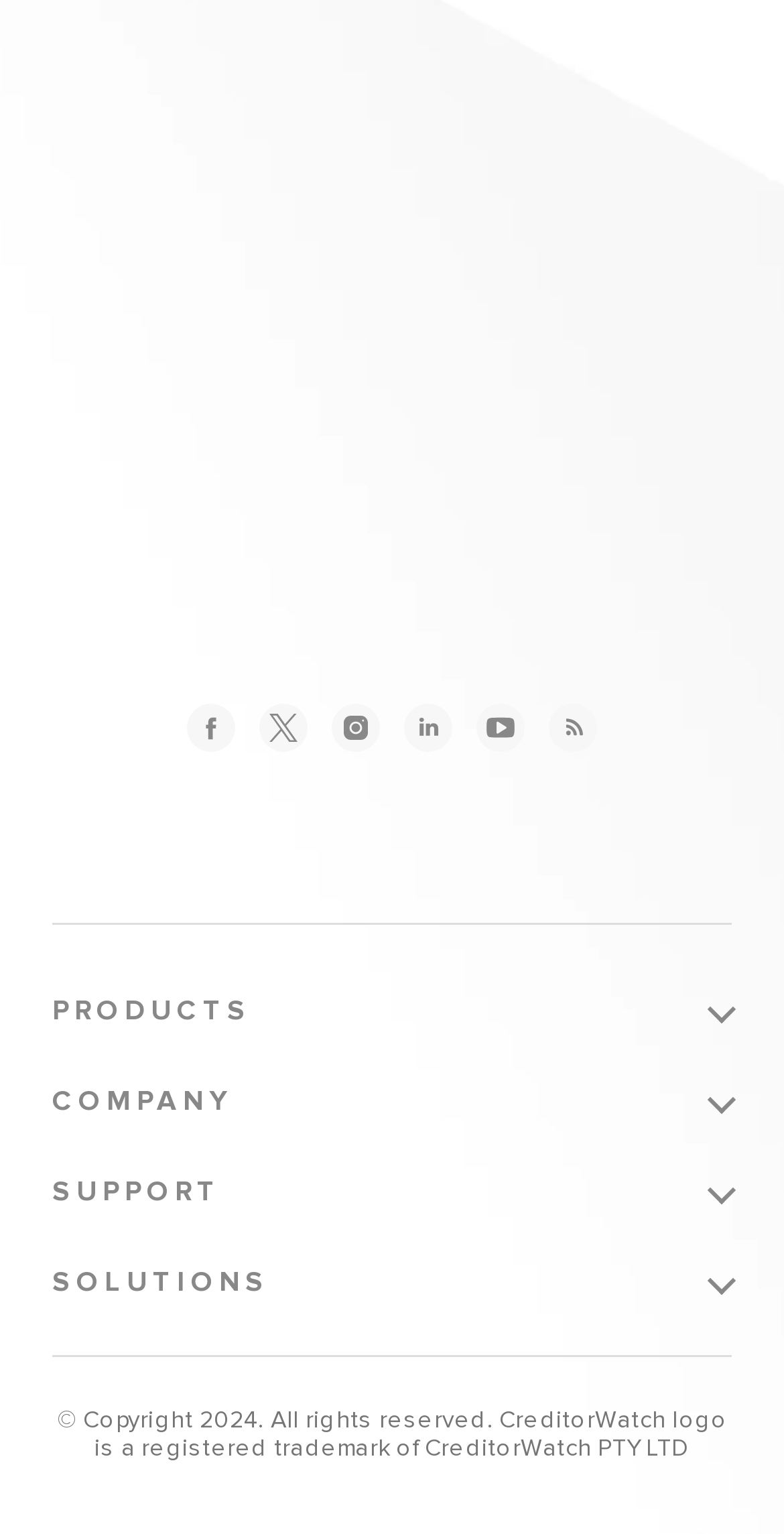Based on the image, provide a detailed and complete answer to the question: 
How many main categories are there?

I looked at the headings on the page and found four main categories: PRODUCTS, COMPANY, SUPPORT, and SOLUTIONS.